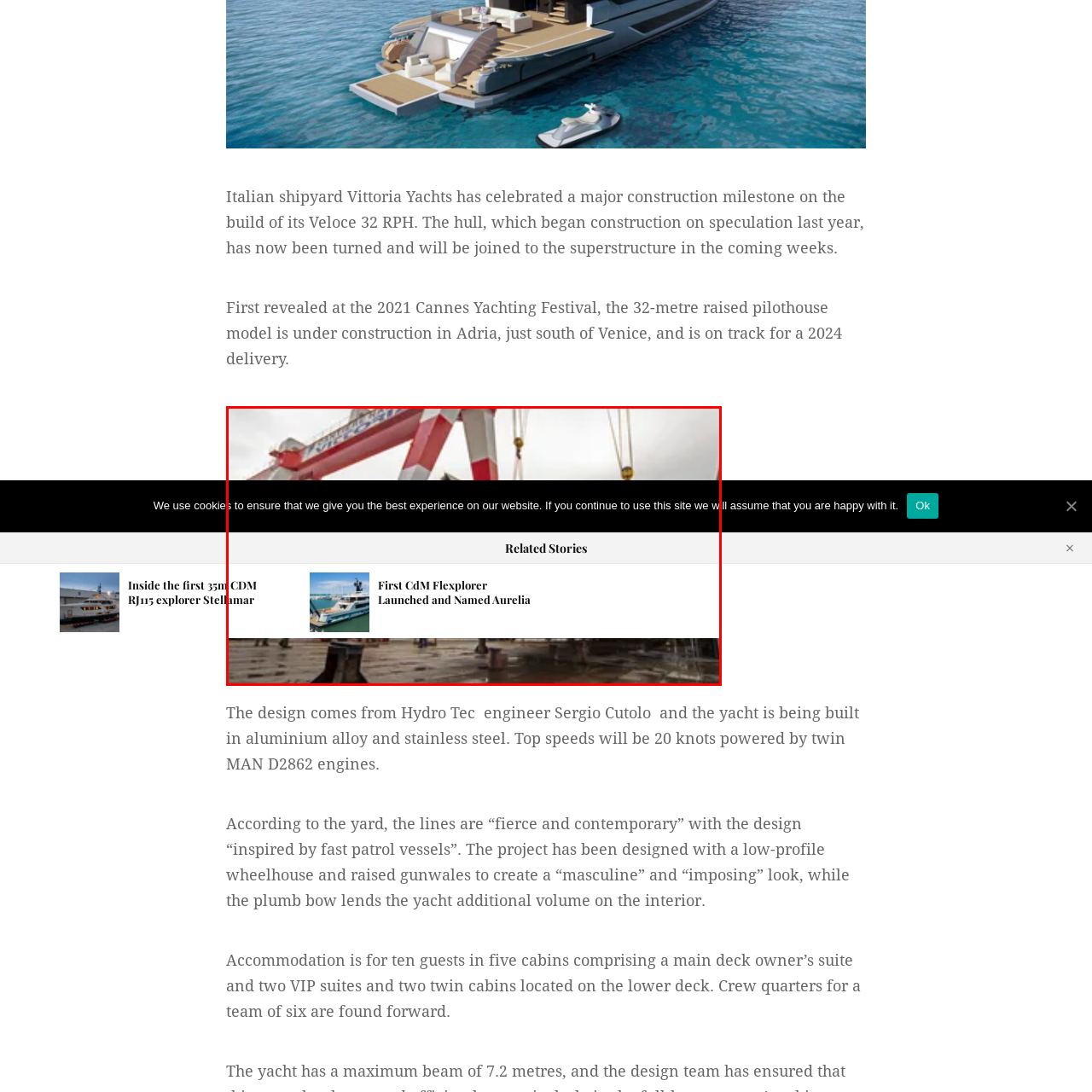Please concentrate on the part of the image enclosed by the red bounding box and answer the following question in detail using the information visible: Who designed the yacht?

According to the caption, the yacht was designed by Hydro Tec's engineer Sergio Cutolo, which suggests that he is the designer behind this luxurious project.